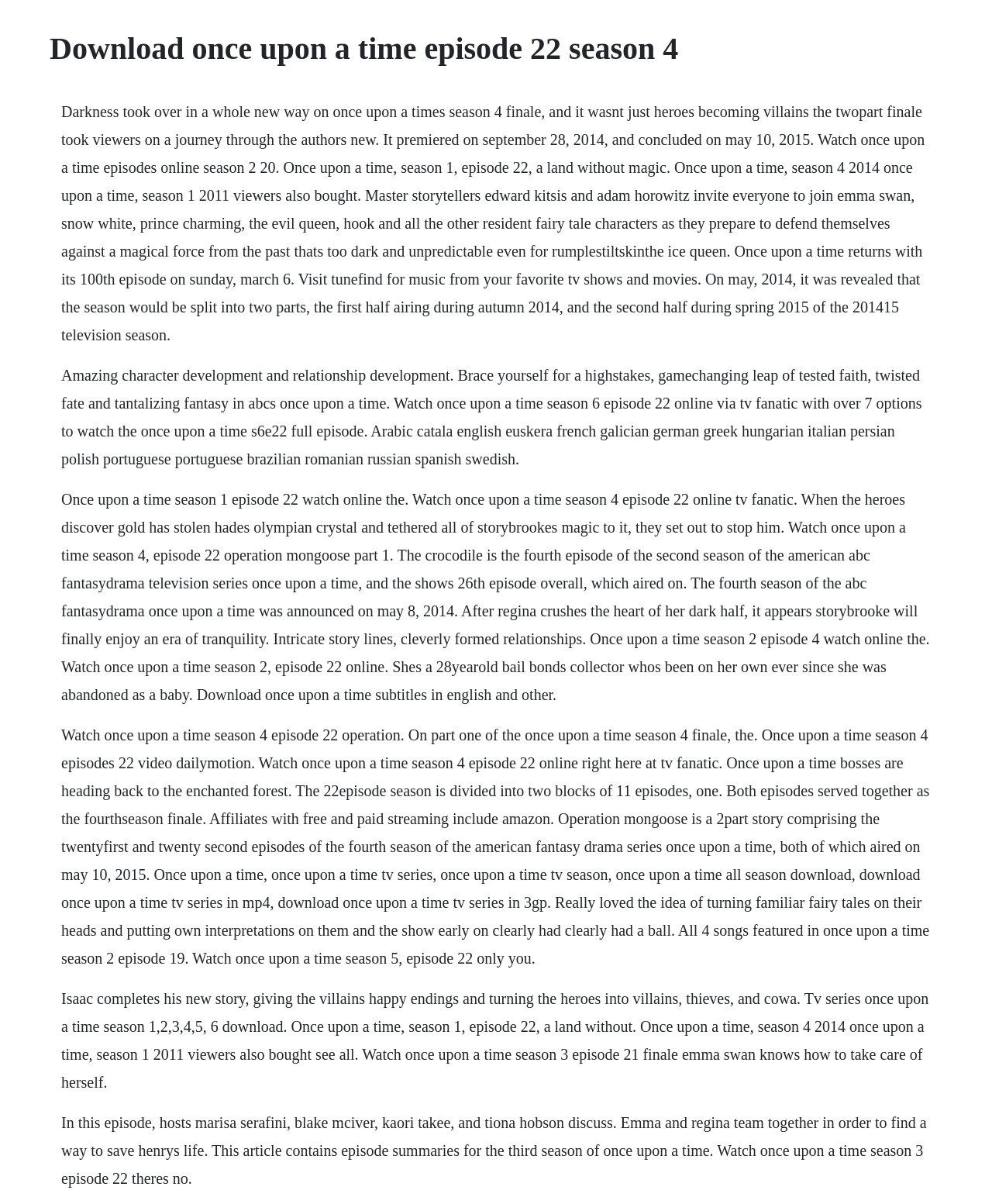Answer the following query with a single word or phrase:
What is the genre of the TV show?

Fantasy Drama